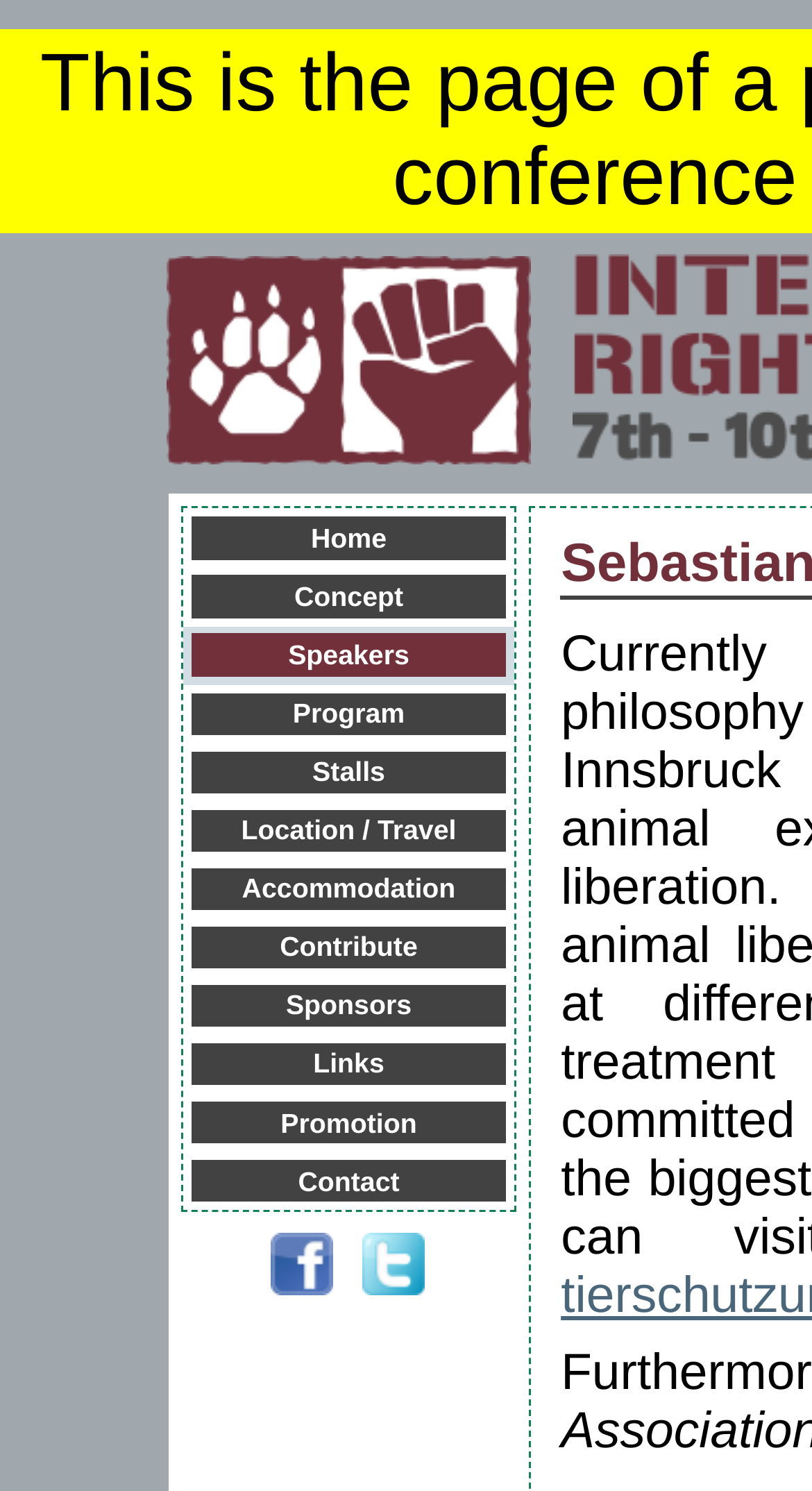Specify the bounding box coordinates of the element's area that should be clicked to execute the given instruction: "Explore custom kitchens in Caloundra". The coordinates should be four float numbers between 0 and 1, i.e., [left, top, right, bottom].

None